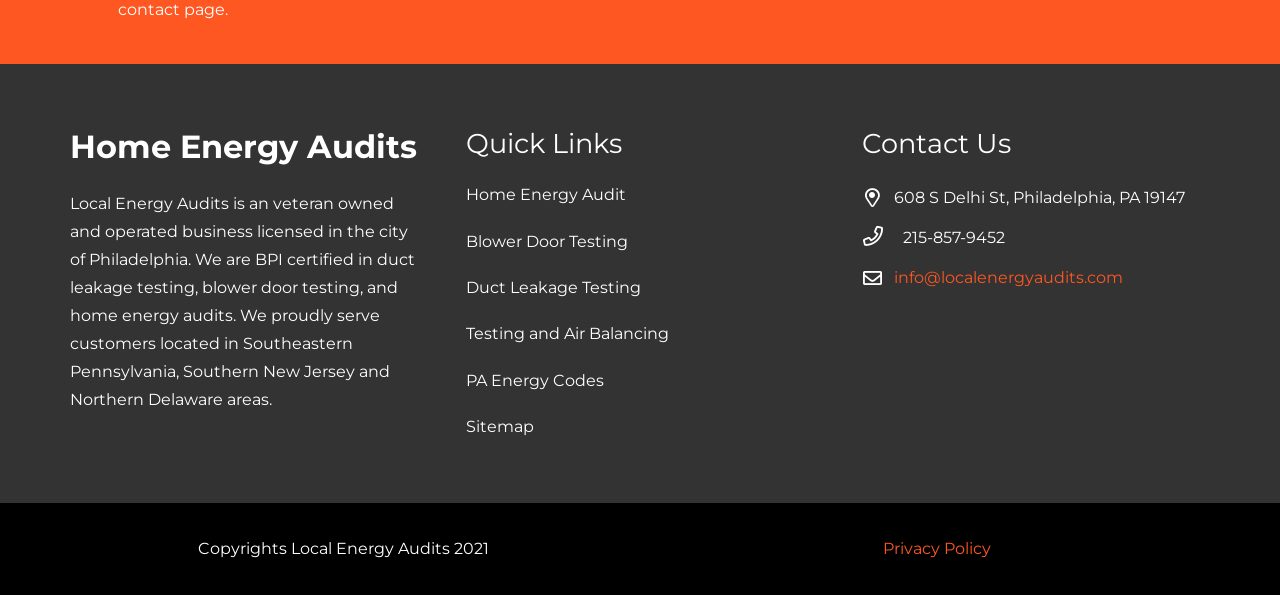Answer the following in one word or a short phrase: 
How many links are under Quick Links?

5